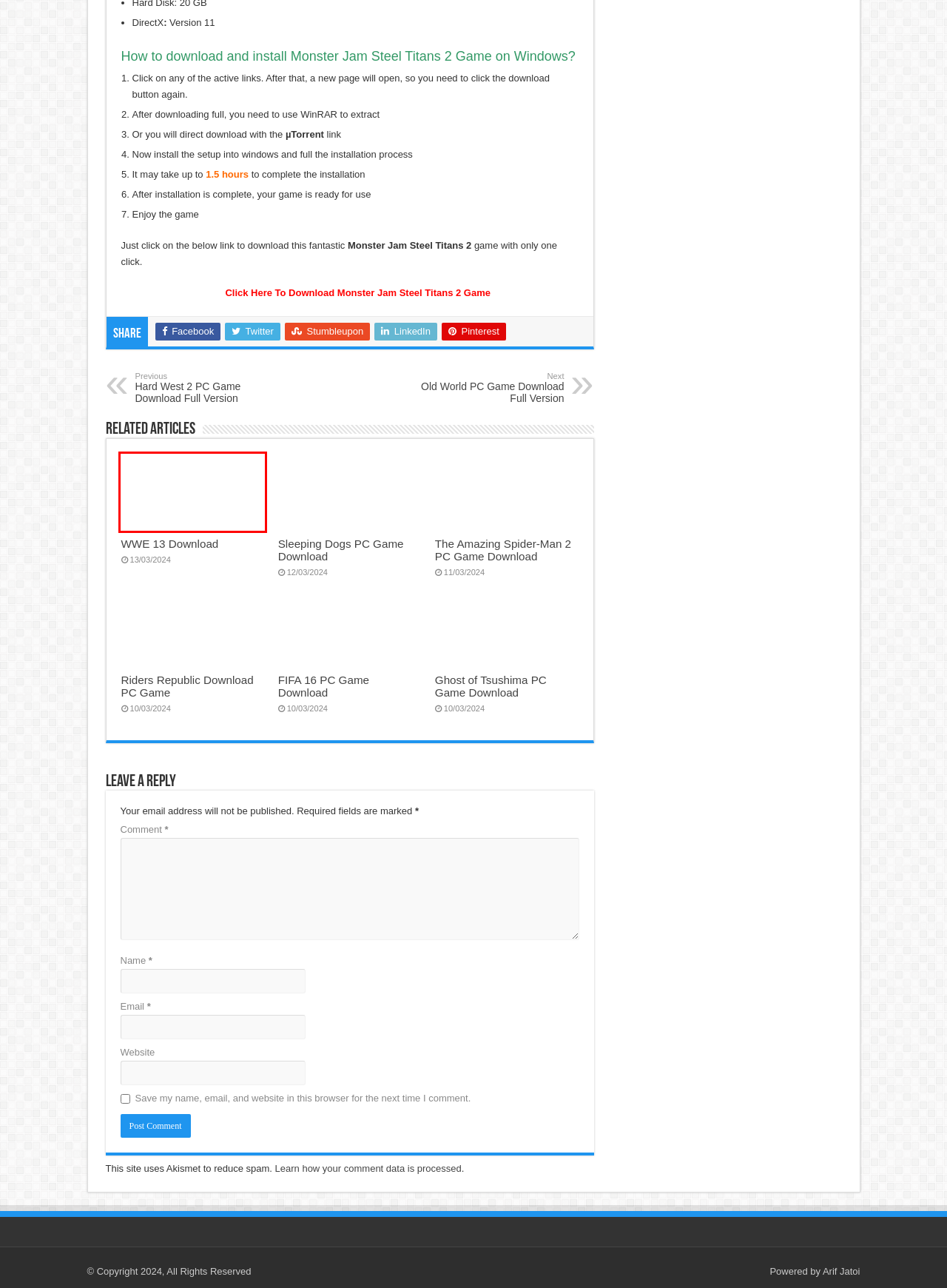You are provided with a screenshot of a webpage that includes a red rectangle bounding box. Please choose the most appropriate webpage description that matches the new webpage after clicking the element within the red bounding box. Here are the candidates:
A. WWE 13 Download
B. Sleeping Dogs PC Game Download Free
C. eFootball PES 2021 PC Game Download
D. Football Manager 2021 PC Game Download
E. Resident Evil 4 PC Game Download
F. Old World PC Game Download Full Version
G. The Amazing Spider-Man 2 PC Game Download
H. Ova Games - Crack - Full Version PC Games Download Free

A